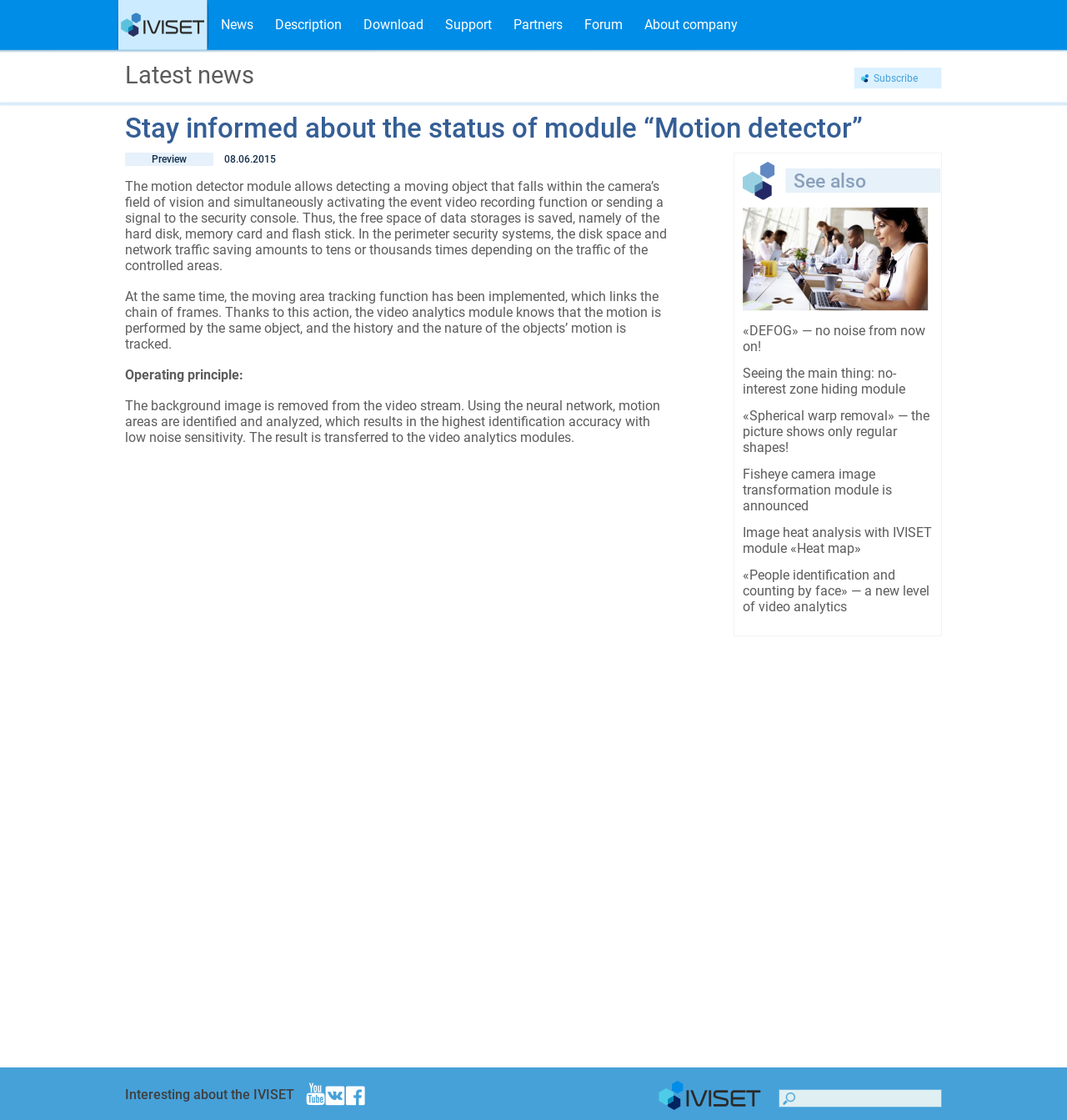What is the 'See also' section for?
Provide a well-explained and detailed answer to the question.

The 'See also' section appears to provide links to related topics or modules, such as 'DEFOG', 'no-interest zone hiding module', and 'Image heat analysis with IVISET module «Heat map»', which are likely to be of interest to users who are reading about the motion detector module.